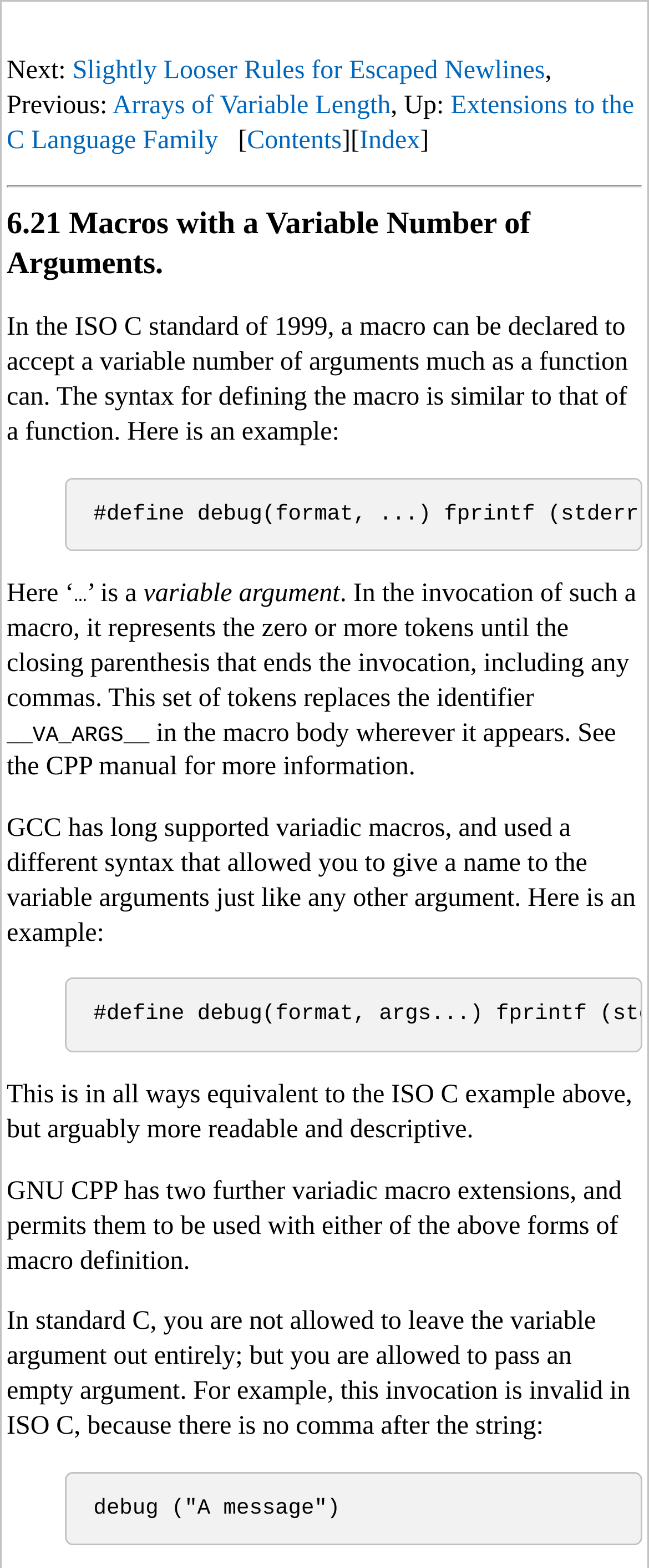Please reply to the following question with a single word or a short phrase:
What is the title of the current section?

Macros with a Variable Number of Arguments